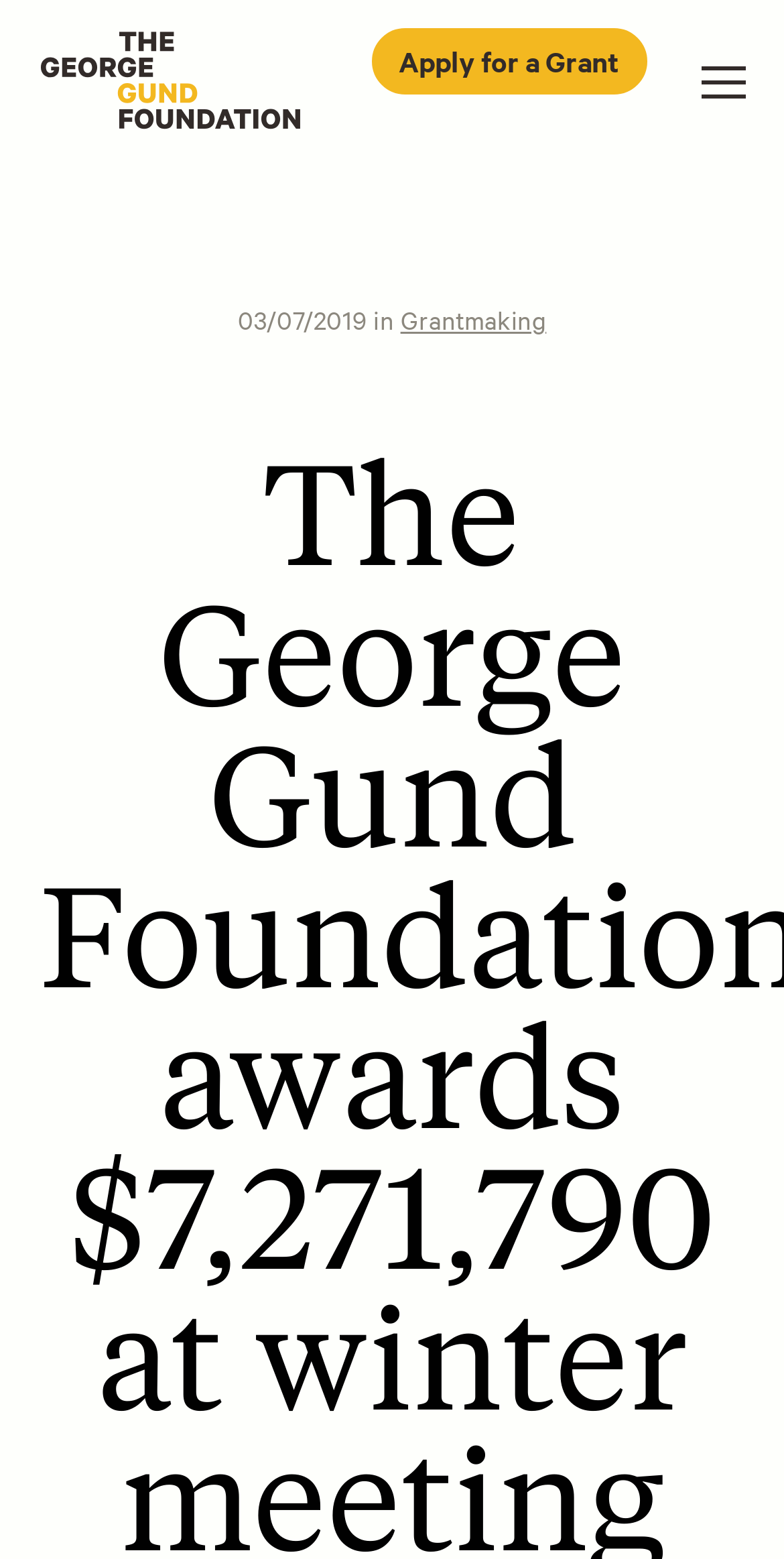What is the date mentioned on the webpage?
Refer to the image and provide a one-word or short phrase answer.

03/07/2019